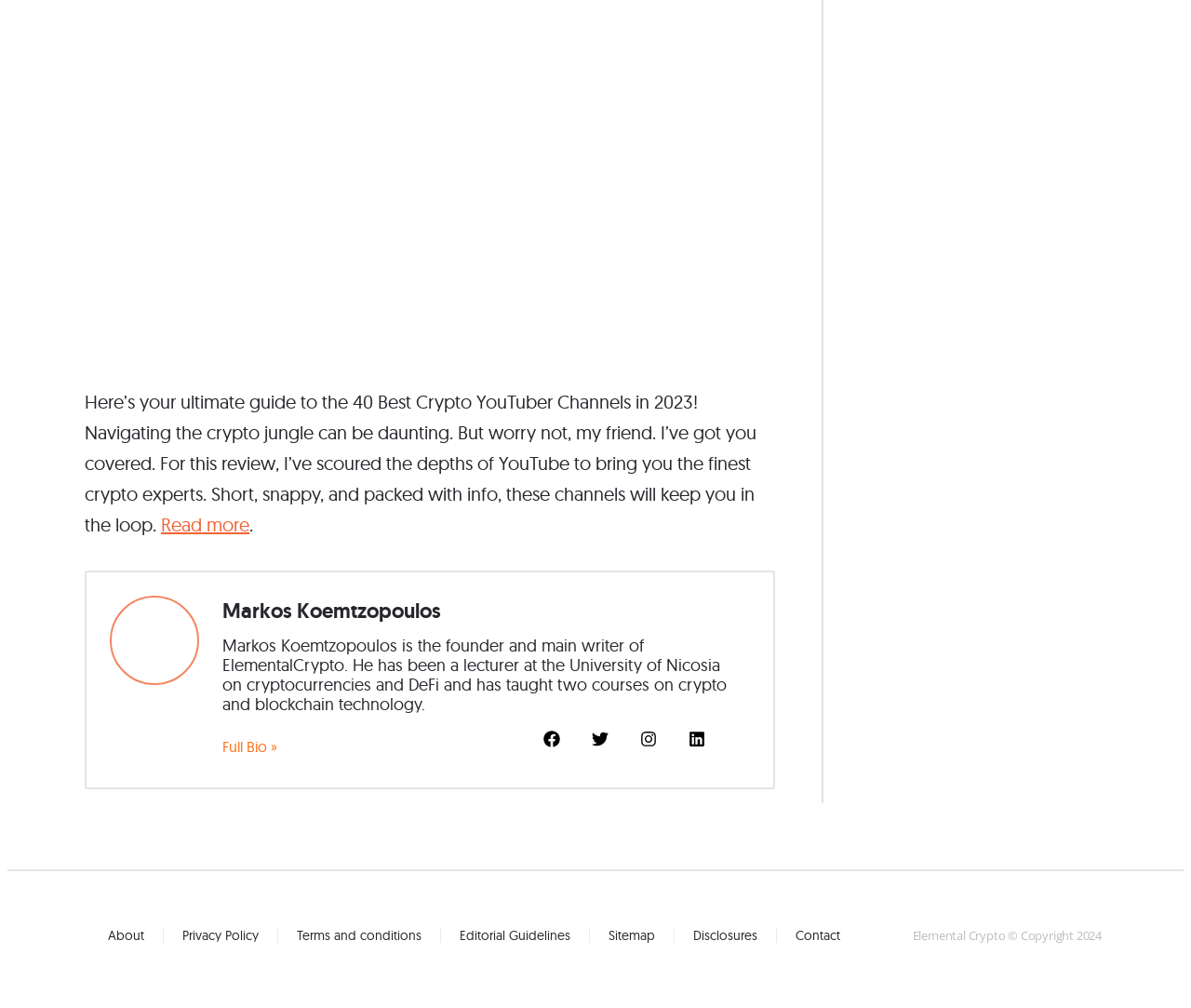Locate the bounding box coordinates of the element's region that should be clicked to carry out the following instruction: "Click on the 'Health and Wellness' link". The coordinates need to be four float numbers between 0 and 1, i.e., [left, top, right, bottom].

None